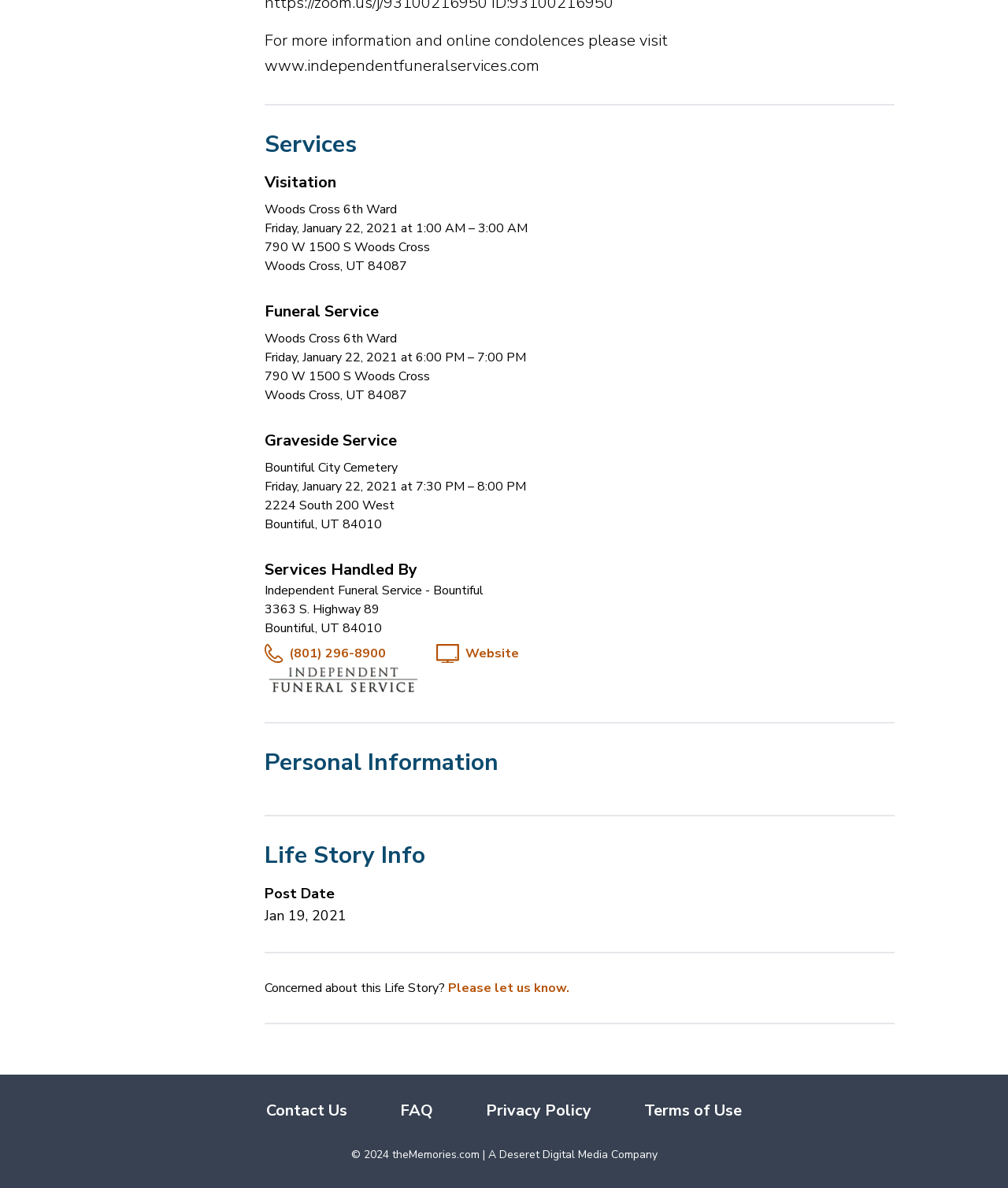Provide a one-word or brief phrase answer to the question:
What is the address of the Woods Cross 6th Ward?

790 W 1500 S Woods Cross, UT 84087